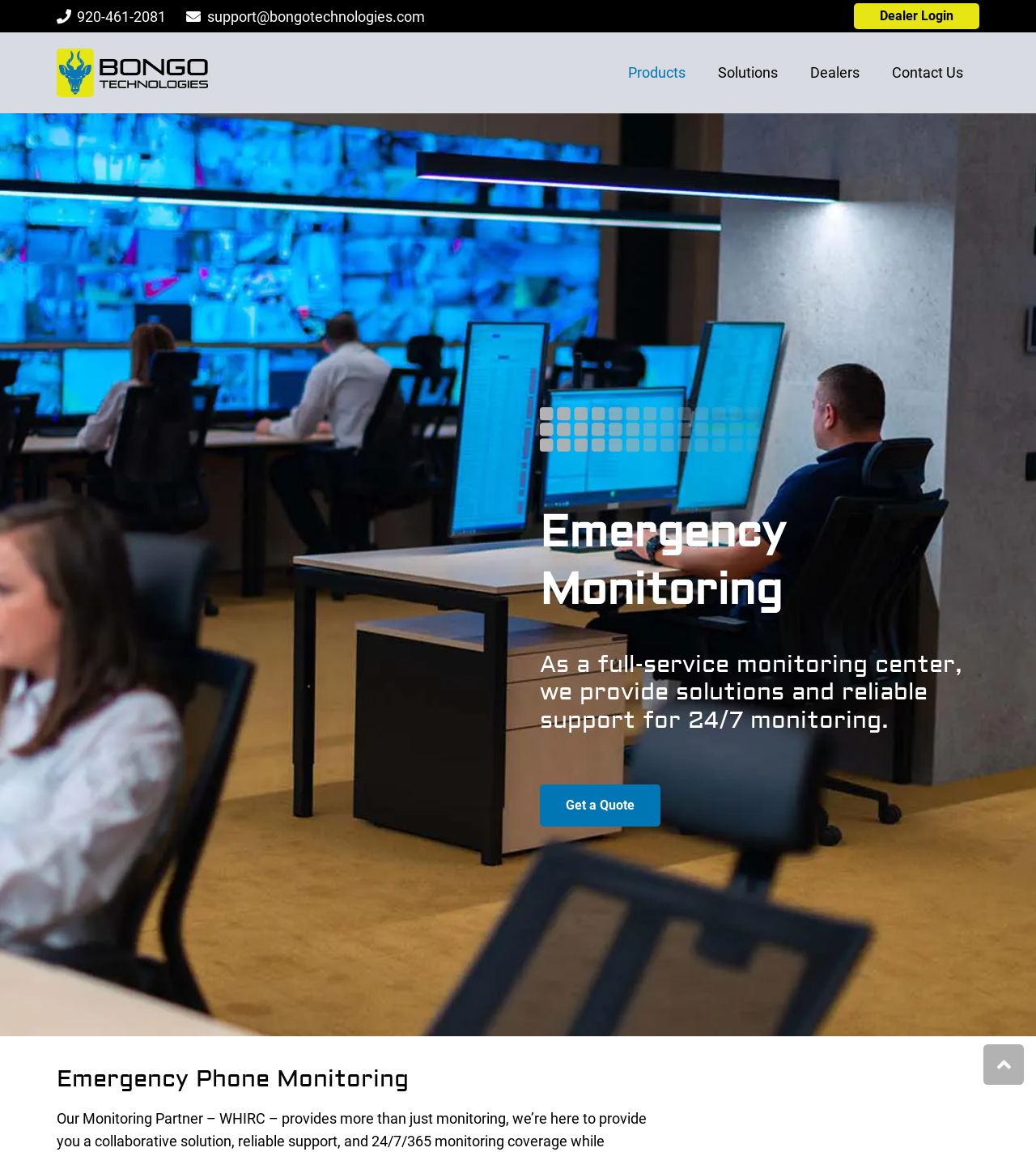Determine the bounding box coordinates for the area that needs to be clicked to fulfill this task: "login as a dealer". The coordinates must be given as four float numbers between 0 and 1, i.e., [left, top, right, bottom].

[0.824, 0.003, 0.945, 0.025]